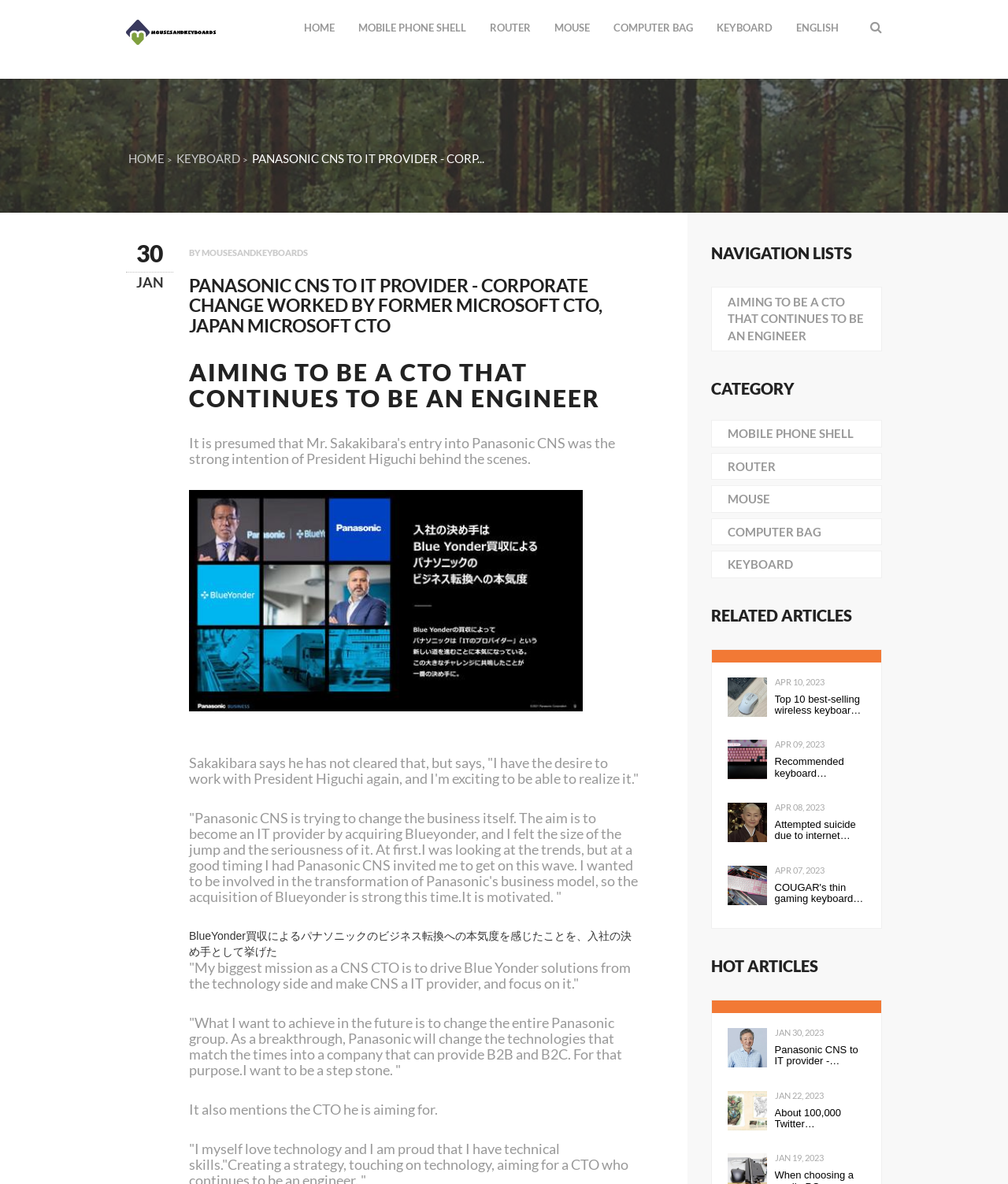Identify the coordinates of the bounding box for the element that must be clicked to accomplish the instruction: "Click the 'Top 10 best-selling wireless keyboards in 2021, Logitech's silent keyboard dominates the ranking 2022/1/4' link".

[0.768, 0.586, 0.859, 0.605]